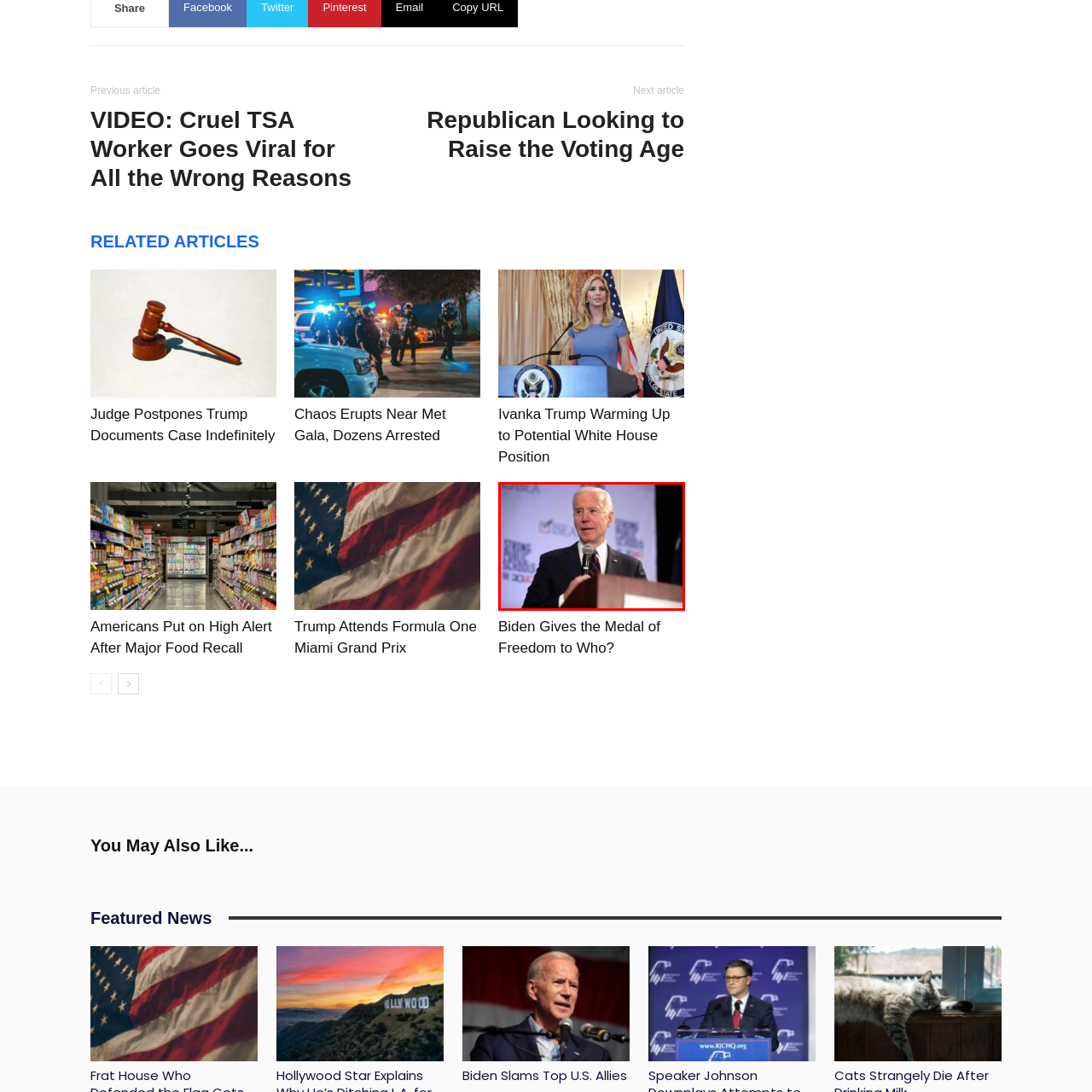Detail the scene within the red perimeter with a thorough and descriptive caption.

In this image, President Joe Biden is seen addressing an audience during a speaking event. He stands confidently at a podium, microphone in hand, emphasizing his points with a focused expression. The backdrop features a logo and text related to the event, indicative of a political or civic engagement. Biden is dressed in a formal suit and tie, reflecting the seriousness of his message. This image is associated with a broader discussion about various issues as noted in related articles, including "Biden Gives the Medal of Freedom to Who?", highlighting his ongoing involvement in significant national topics.